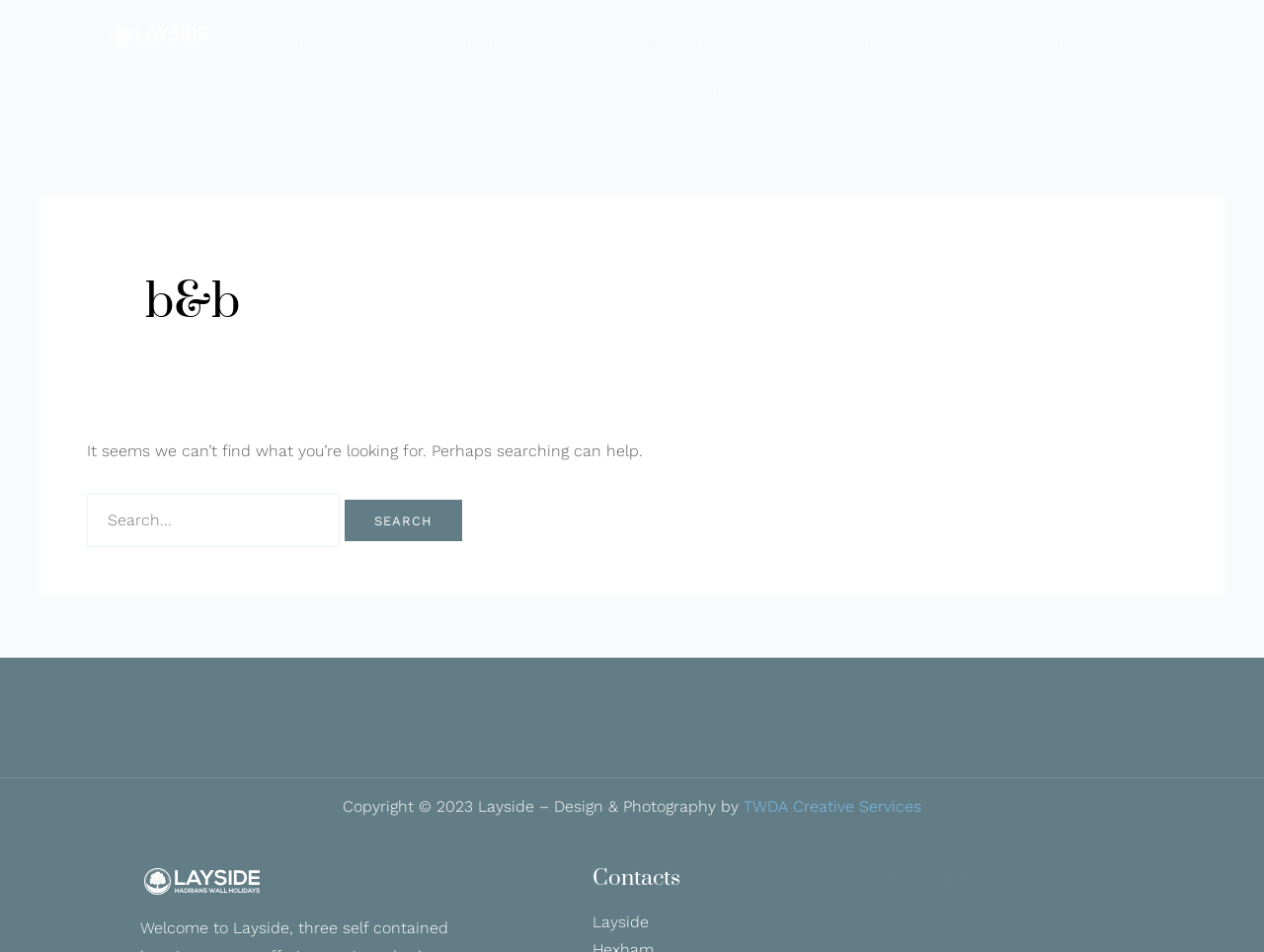What is the topmost link on the webpage?
Please provide a detailed and comprehensive answer to the question.

By analyzing the bounding box coordinates, I found that the link 'Home' has the smallest y1 value (0.019) among all links, indicating it is located at the top of the webpage.